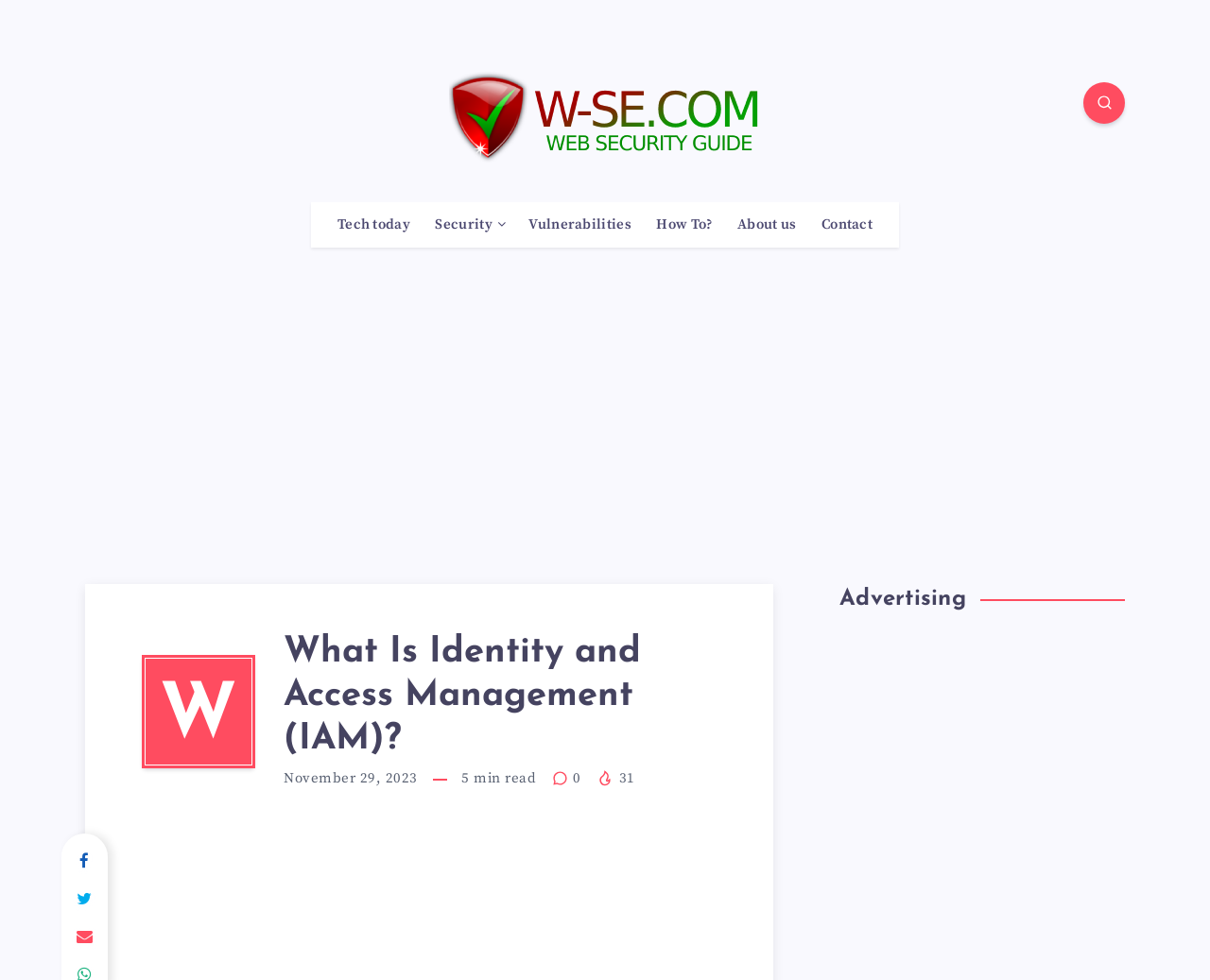Please identify the bounding box coordinates for the region that you need to click to follow this instruction: "Visit the 'Tech today' page".

[0.279, 0.22, 0.339, 0.239]